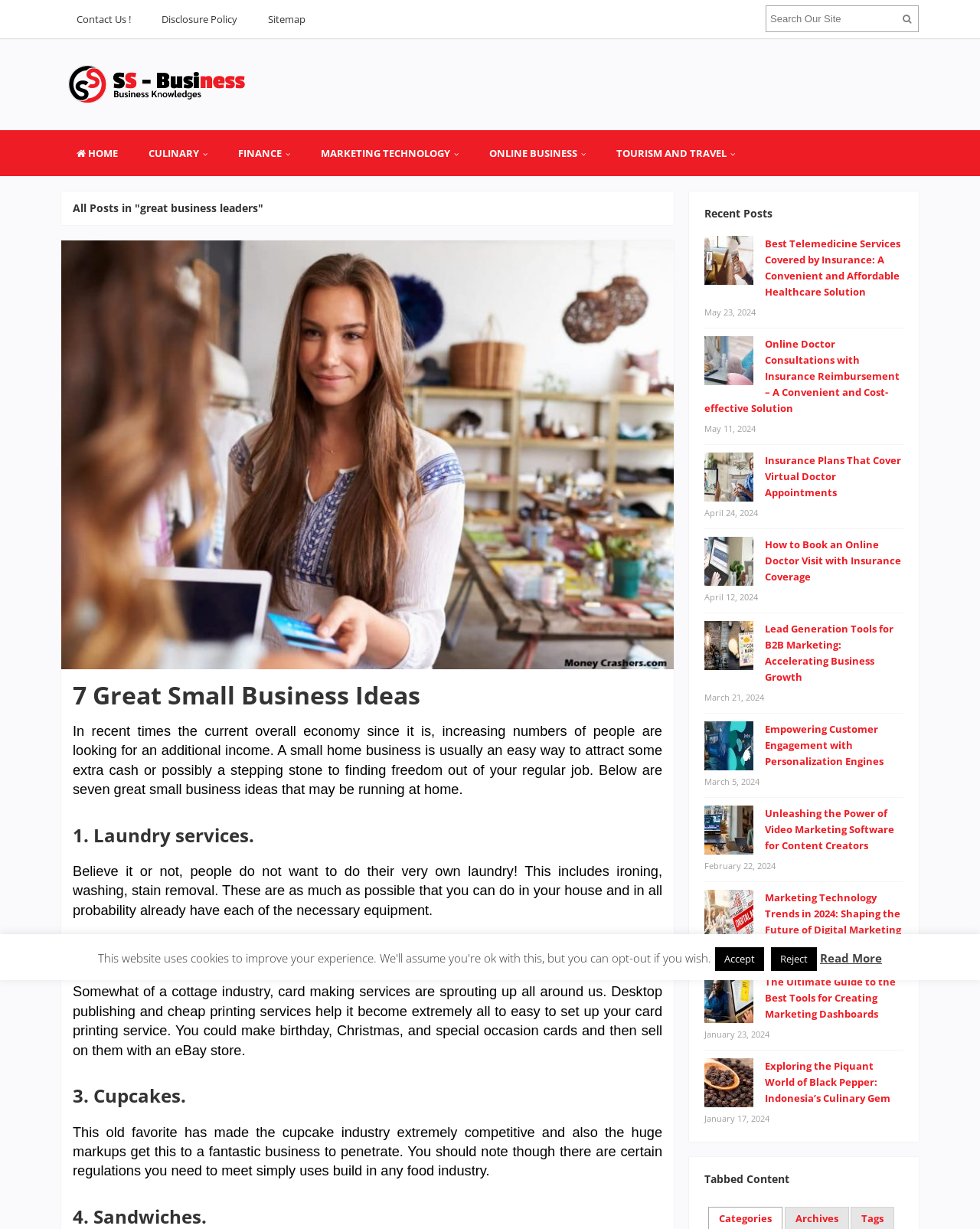Specify the bounding box coordinates of the area to click in order to follow the given instruction: "View Recent Posts."

[0.719, 0.168, 0.922, 0.18]